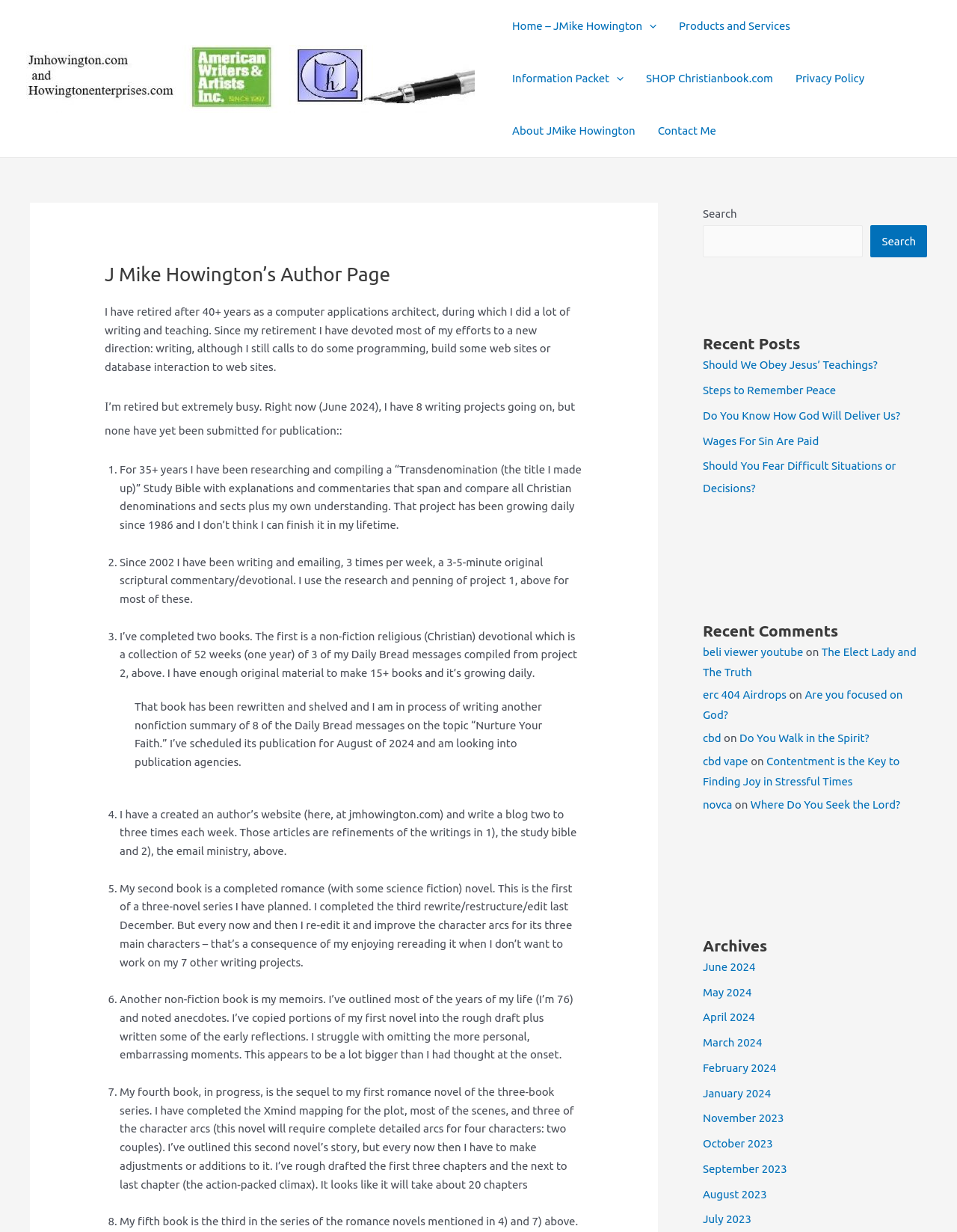From the screenshot, find the bounding box of the UI element matching this description: "beli viewer youtube". Supply the bounding box coordinates in the form [left, top, right, bottom], each a float between 0 and 1.

[0.734, 0.524, 0.839, 0.534]